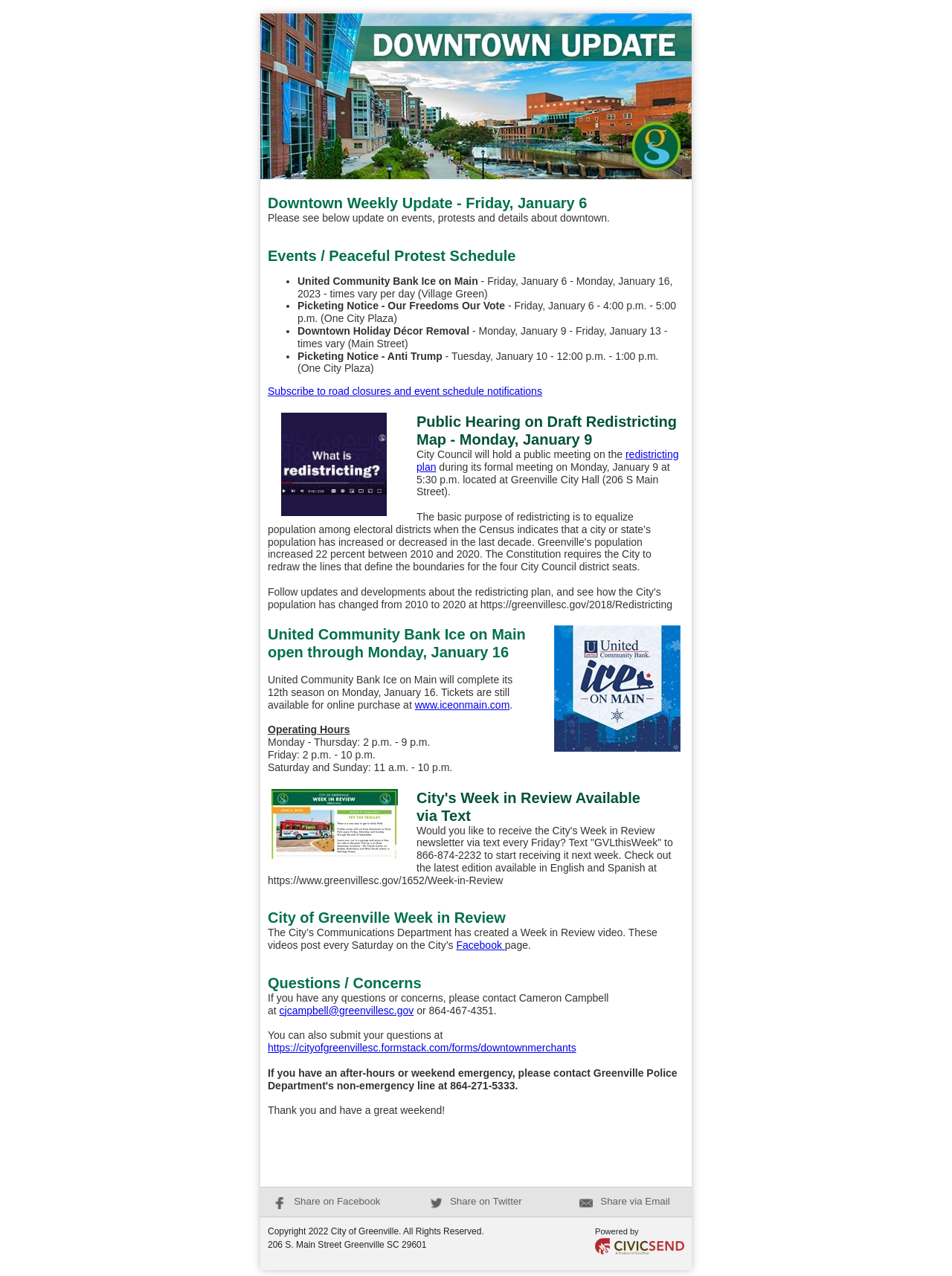Examine the image carefully and respond to the question with a detailed answer: 
What is the purpose of the public hearing on January 9?

The public hearing on January 9 is for the city council to discuss the redistricting plan, which is necessary due to the 22% population increase in Greenville between 2010 and 2020, as required by the Constitution.